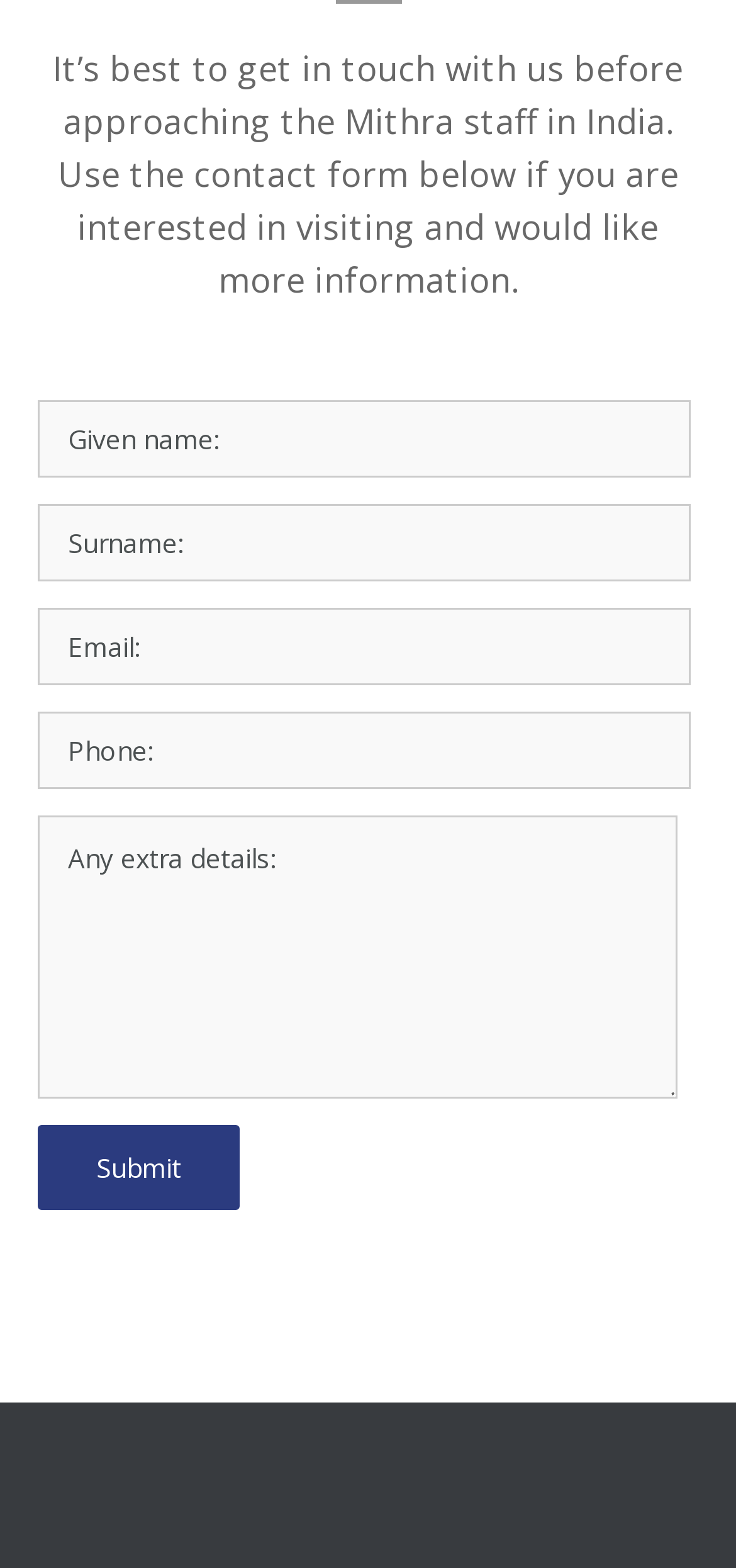How many text fields are required in the contact form?
Look at the image and provide a detailed response to the question.

The contact form has five text fields: Given name, Surname, Email, Phone, and Any extra details. Out of these, four fields (Given name, Surname, Email, and Phone) are marked as required, indicating that they must be filled in before submitting the form.